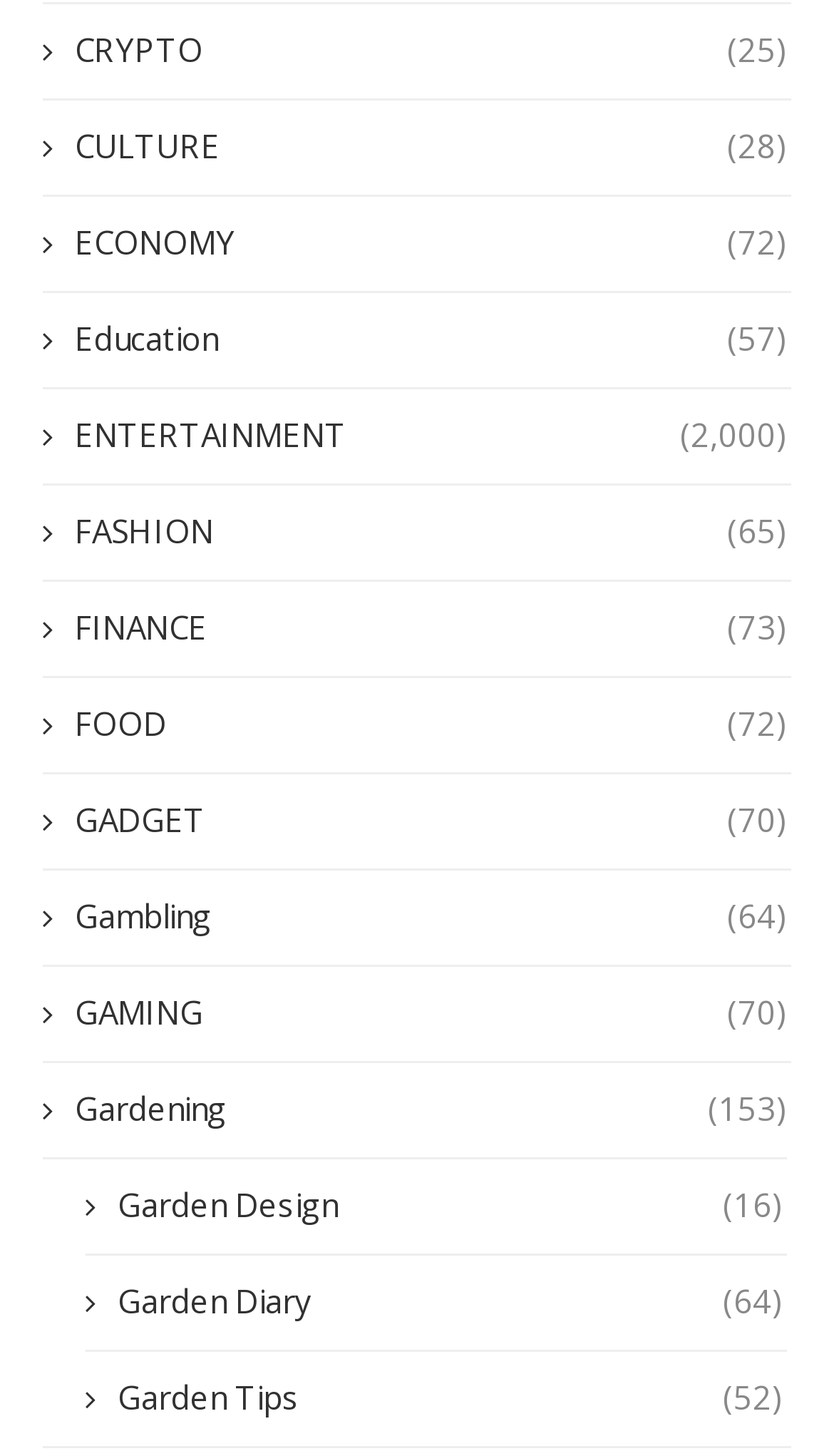Extract the bounding box coordinates for the HTML element that matches this description: "ECONOMY (72)". The coordinates should be four float numbers between 0 and 1, i.e., [left, top, right, bottom].

[0.051, 0.151, 0.944, 0.182]